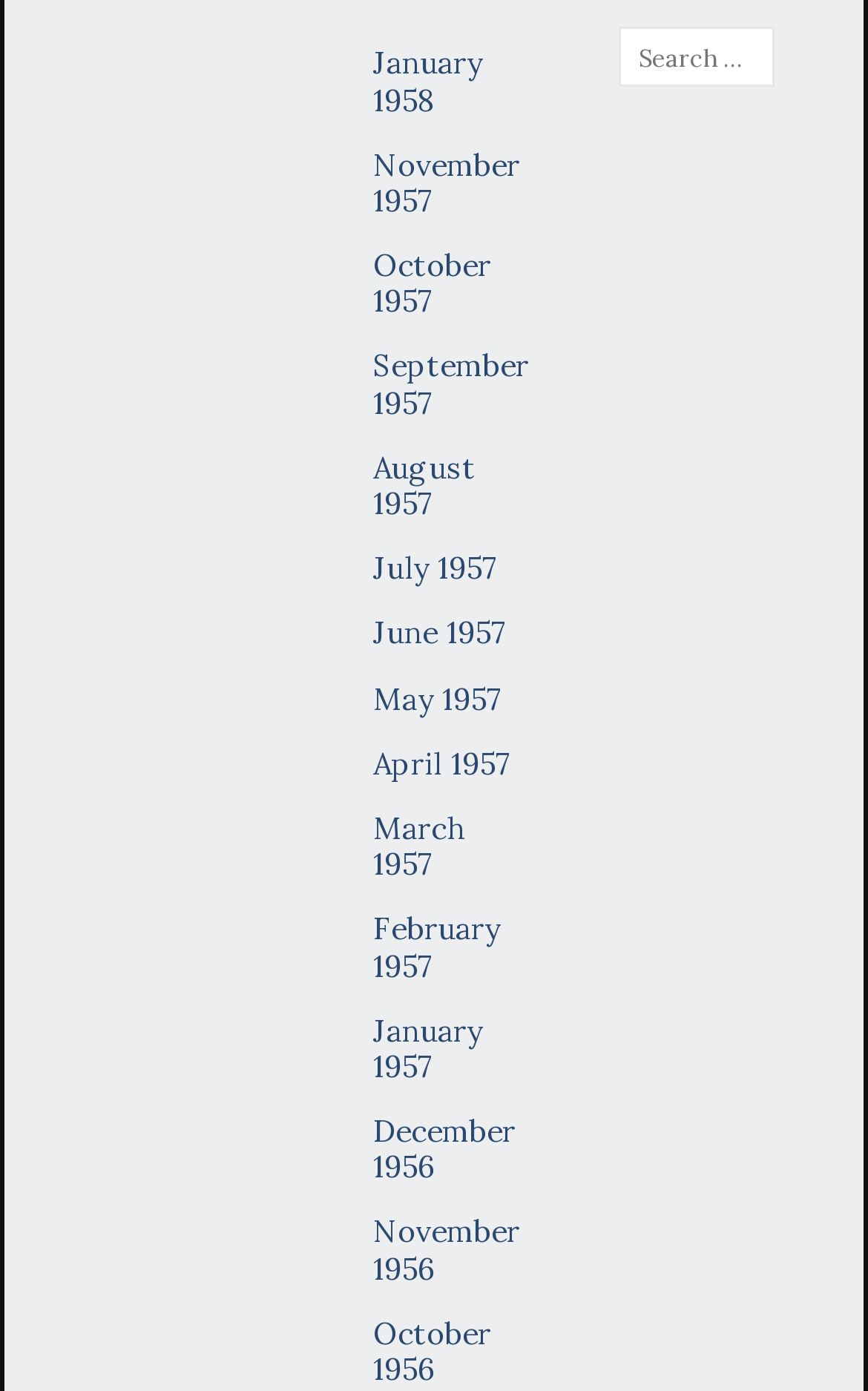What is the purpose of the textbox on the webpage?
Based on the image, please offer an in-depth response to the question.

The textbox element with bounding box coordinates [0.712, 0.02, 0.892, 0.063] is labeled as 'Search for:' and is likely used to input a search query, allowing users to search for specific content on the webpage.